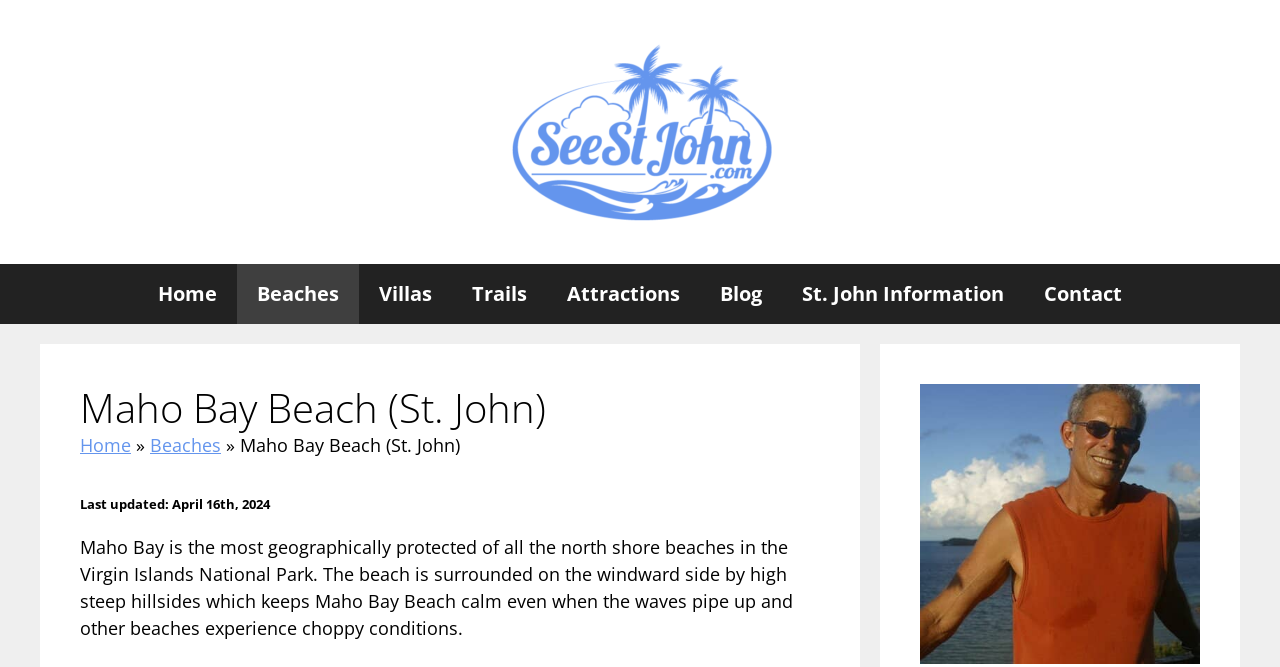Create a detailed summary of all the visual and textual information on the webpage.

The webpage is about Maho Bay Beach in St. John, US Virgin Islands. At the top, there is a banner with a link to "SeeStJohn.com" and an image of the website's logo. Below the banner, there is a primary navigation menu with 7 links: "Home", "Beaches", "Villas", "Trails", "Attractions", "Blog", and "St. John Information" followed by "Contact".

On the left side, there is a header section with a heading "Maho Bay Beach (St. John)" and a breadcrumb navigation with links to "Home" and "Beaches". Below the header, there is a static text "Maho Bay Beach (St. John)" and another static text "Last updated: April 16th, 2024".

The main content of the webpage is a descriptive text about Maho Bay Beach, which explains that it is the most geographically protected beach in the Virgin Islands National Park, surrounded by high steep hillsides that keep the beach calm even in rough conditions.

On the right side, there is a figure with an image credited to "Gerald Singer", which is likely a photo of Maho Bay Beach.